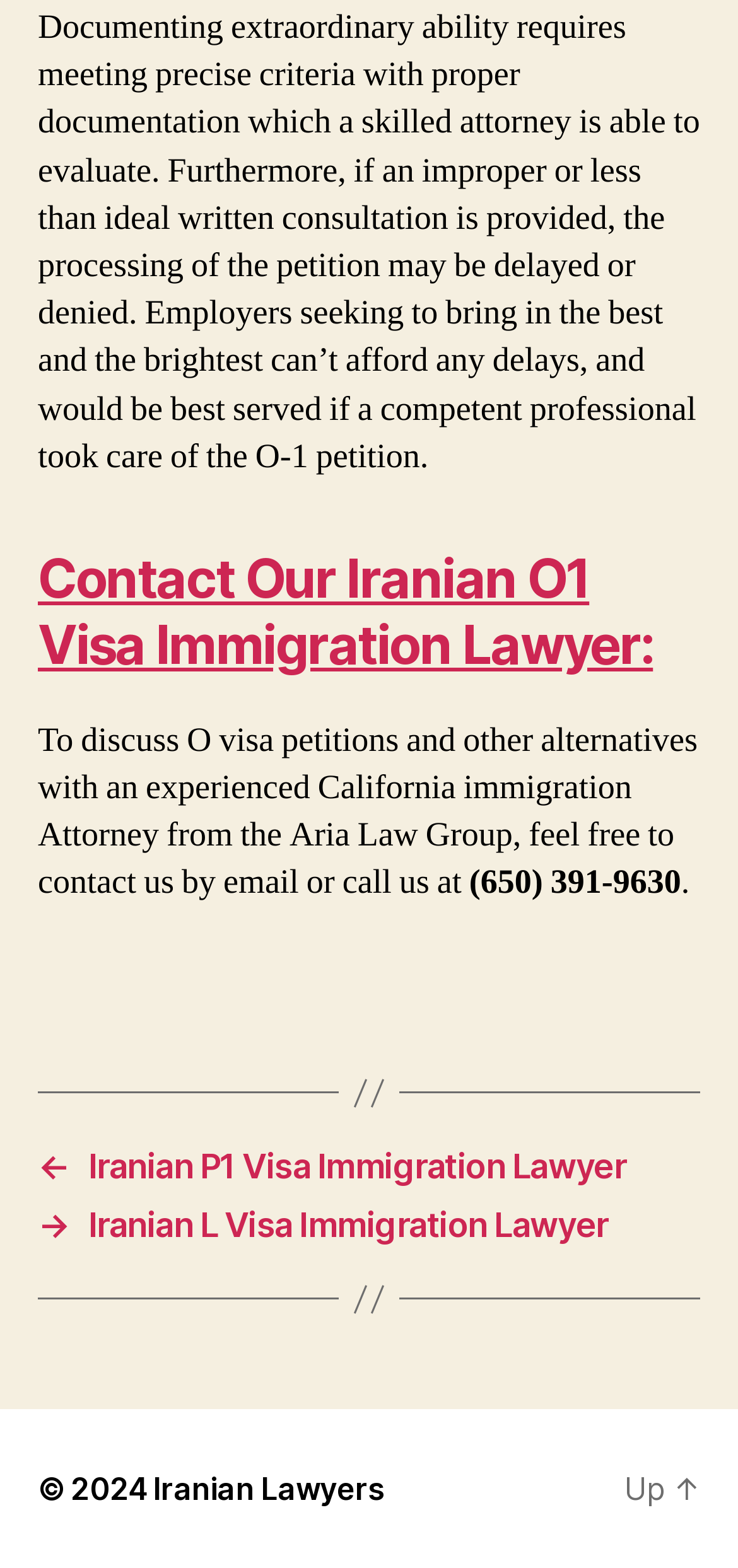Answer the question in a single word or phrase:
What type of visa is the lawyer experienced in?

O-1 visa